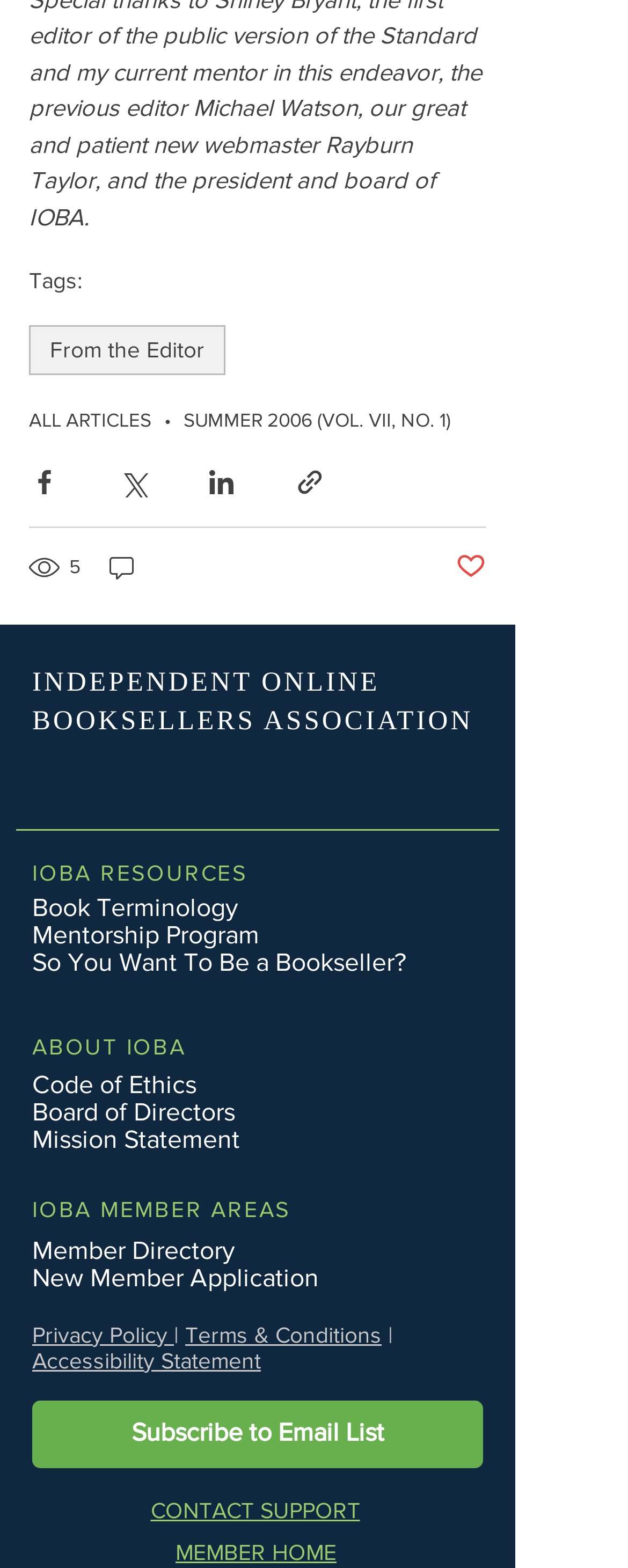Identify the bounding box coordinates for the element you need to click to achieve the following task: "View the image of The Hunter Chef". The coordinates must be four float values ranging from 0 to 1, formatted as [left, top, right, bottom].

None